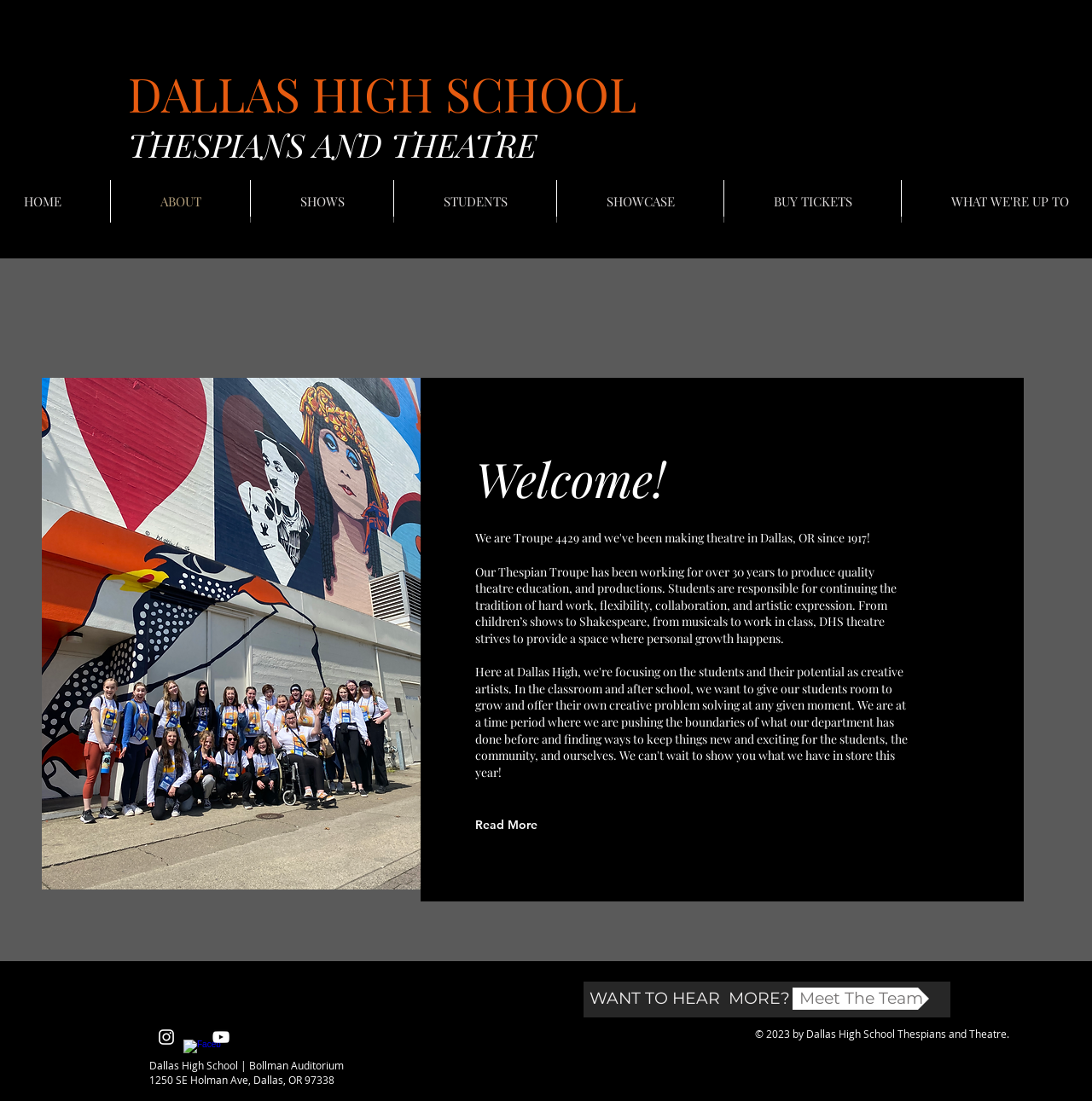Using the details in the image, give a detailed response to the question below:
What is the theme of the theatre productions?

I found the answer by reading the static text 'From children’s shows to Shakespeare, from musicals to work in class, DHS theatre strives to provide a space where personal growth happens.' which suggests that the theatre productions cover a range of themes and genres.